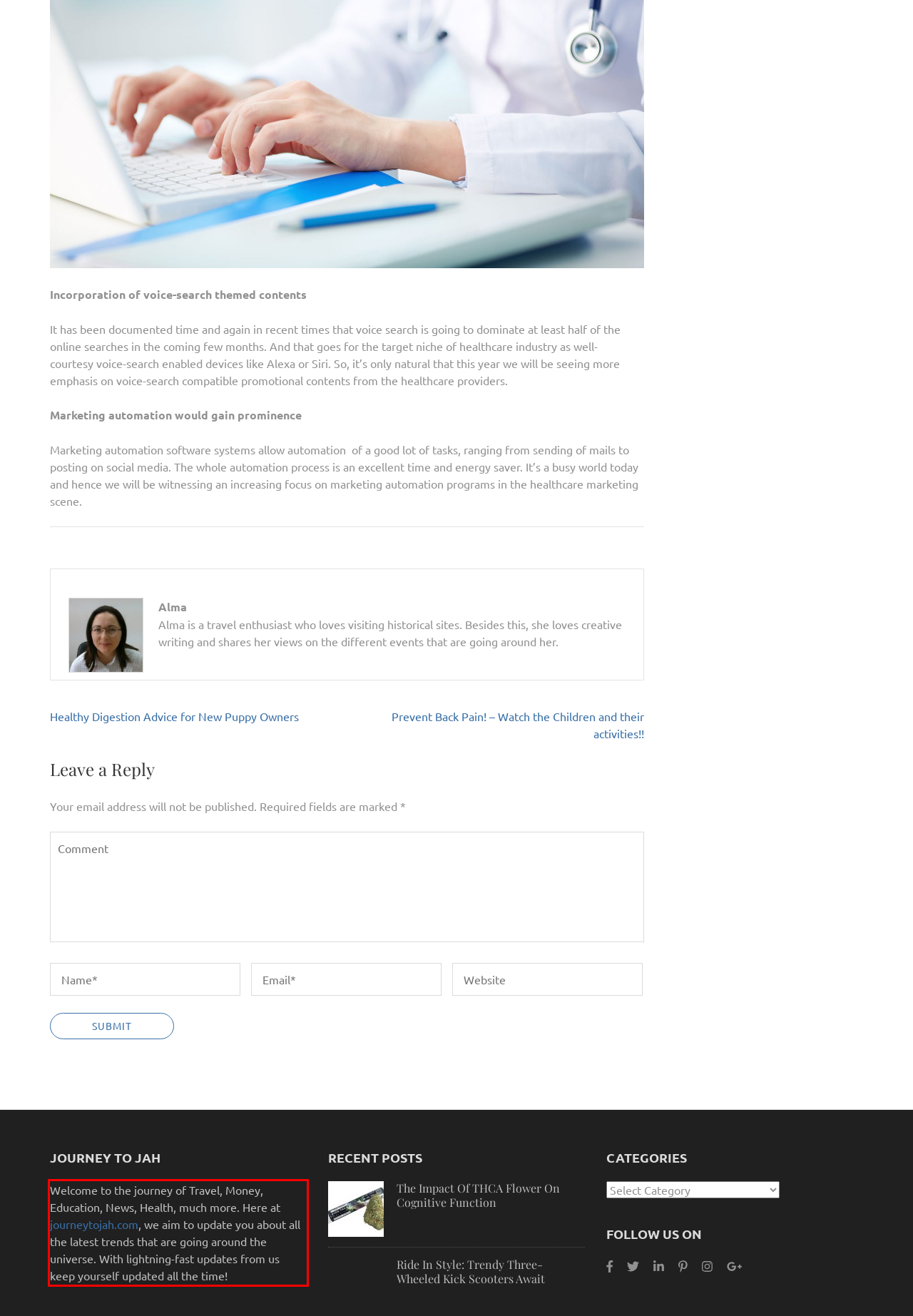Given a webpage screenshot, identify the text inside the red bounding box using OCR and extract it.

Welcome to the journey of Travel, Money, Education, News, Health, much more. Here at journeytojah.com, we aim to update you about all the latest trends that are going around the universe. With lightning-fast updates from us keep yourself updated all the time!